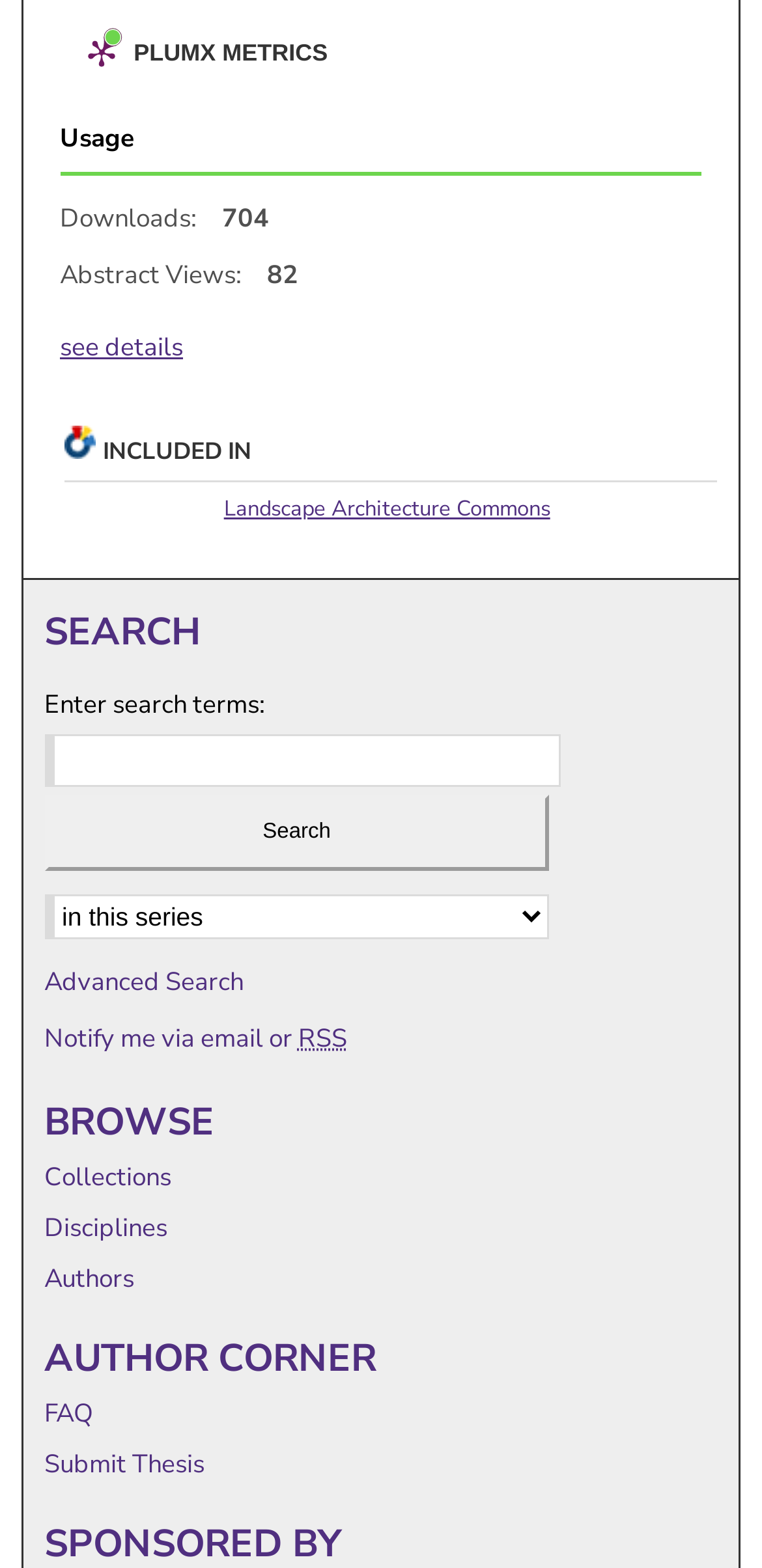Locate the bounding box coordinates of the clickable region to complete the following instruction: "Go to advanced search."

[0.058, 0.613, 0.32, 0.636]